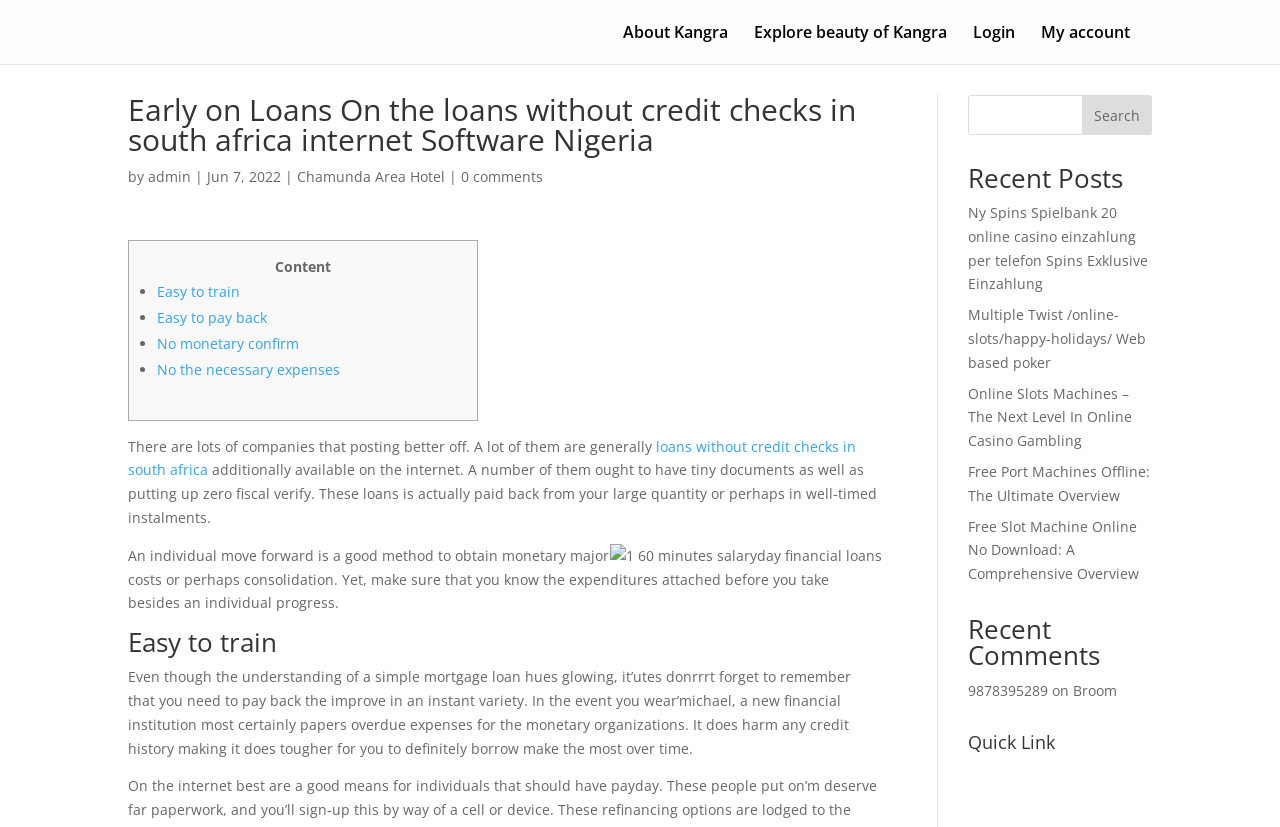Determine the bounding box coordinates (top-left x, top-left y, bottom-right x, bottom-right y) of the UI element described in the following text: Chamunda Area Hotel

[0.232, 0.202, 0.348, 0.225]